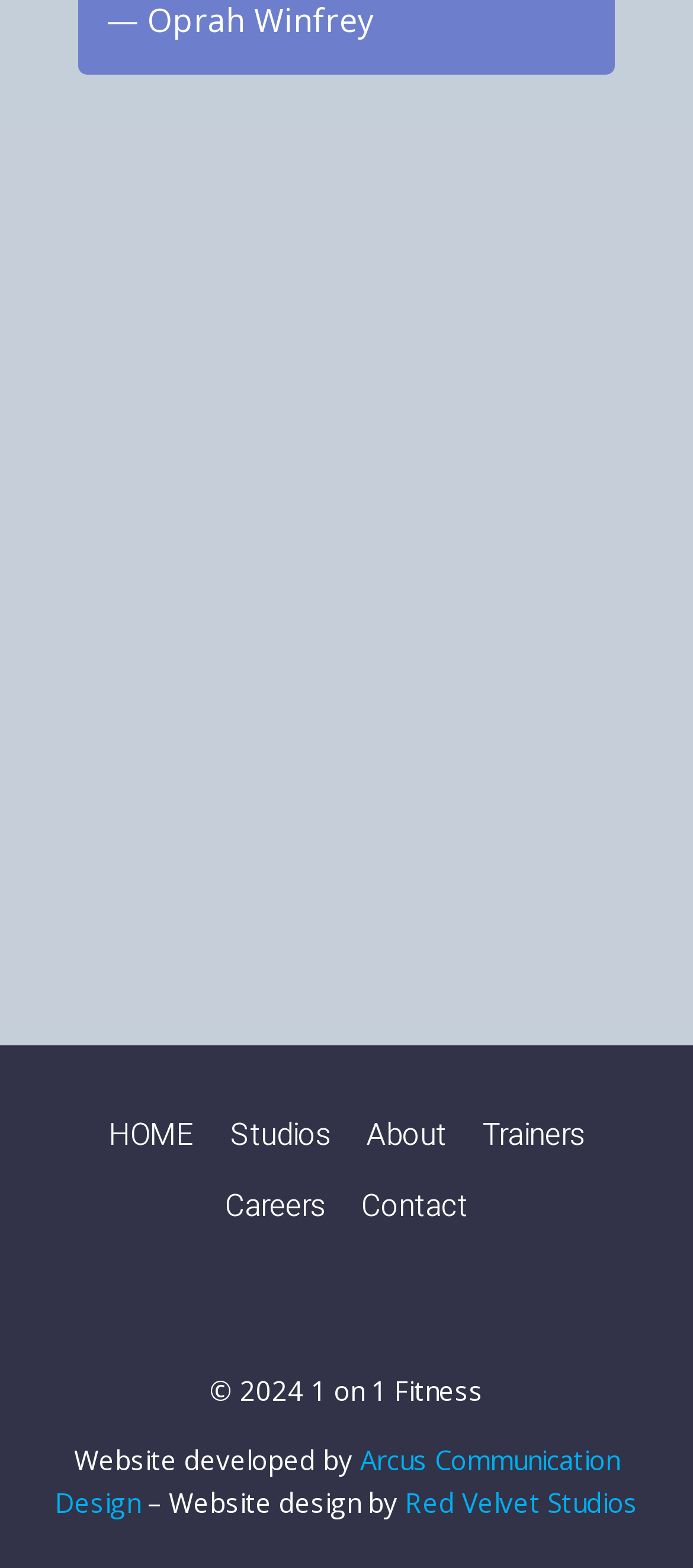Respond to the question with just a single word or phrase: 
What is the name of the fitness company?

1 on 1 Fitness